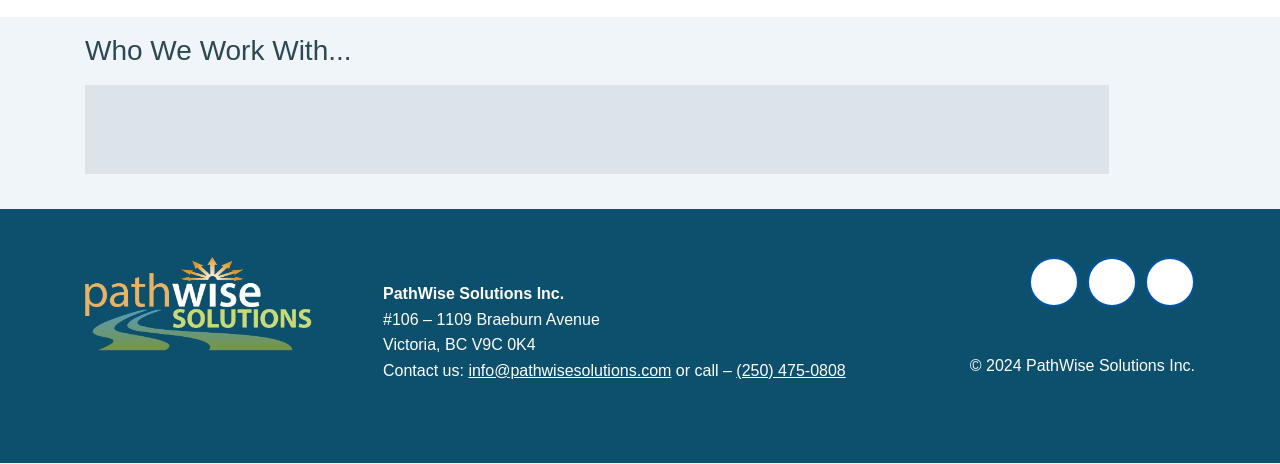Provide a thorough and detailed response to the question by examining the image: 
What is the copyright year?

The copyright year can be found in the static text element with the text '© 2024 PathWise Solutions Inc.' which is located at the bottom of the webpage, indicating the year of copyright for the company's website.